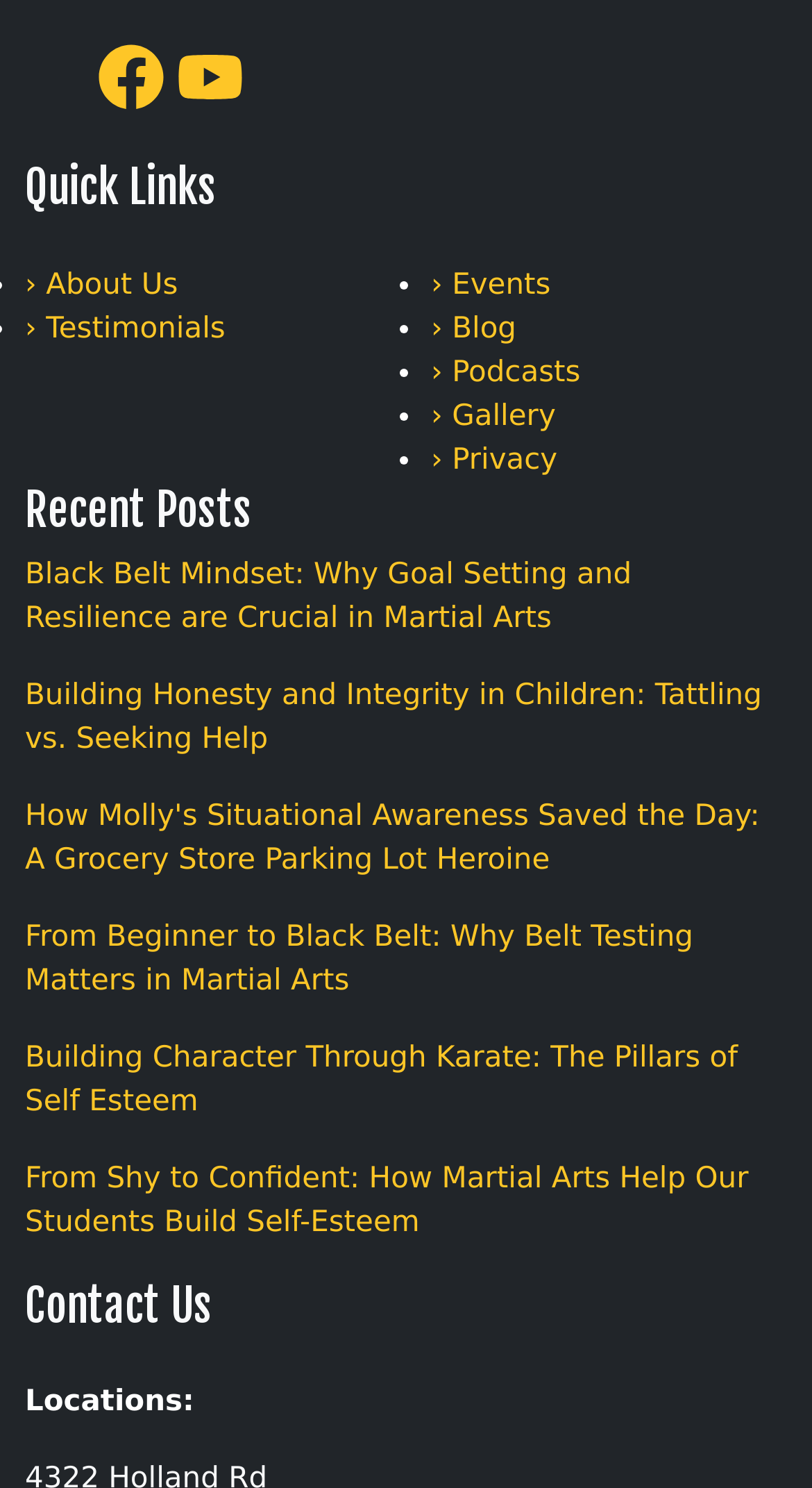What is the title of the second heading?
Look at the image and answer with only one word or phrase.

Recent Posts